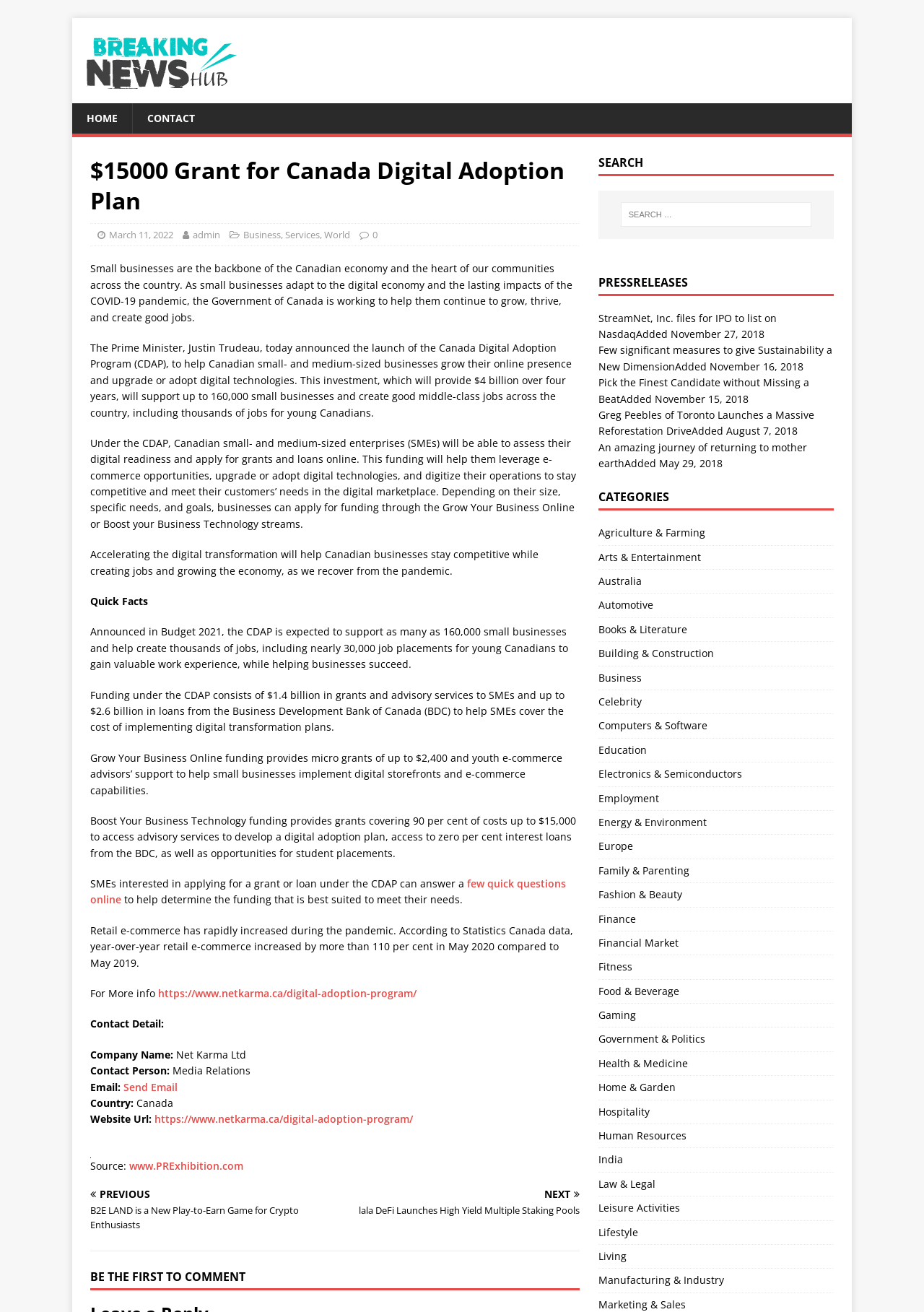Please determine the bounding box coordinates of the element to click on in order to accomplish the following task: "post a comment". Ensure the coordinates are four float numbers ranging from 0 to 1, i.e., [left, top, right, bottom].

None